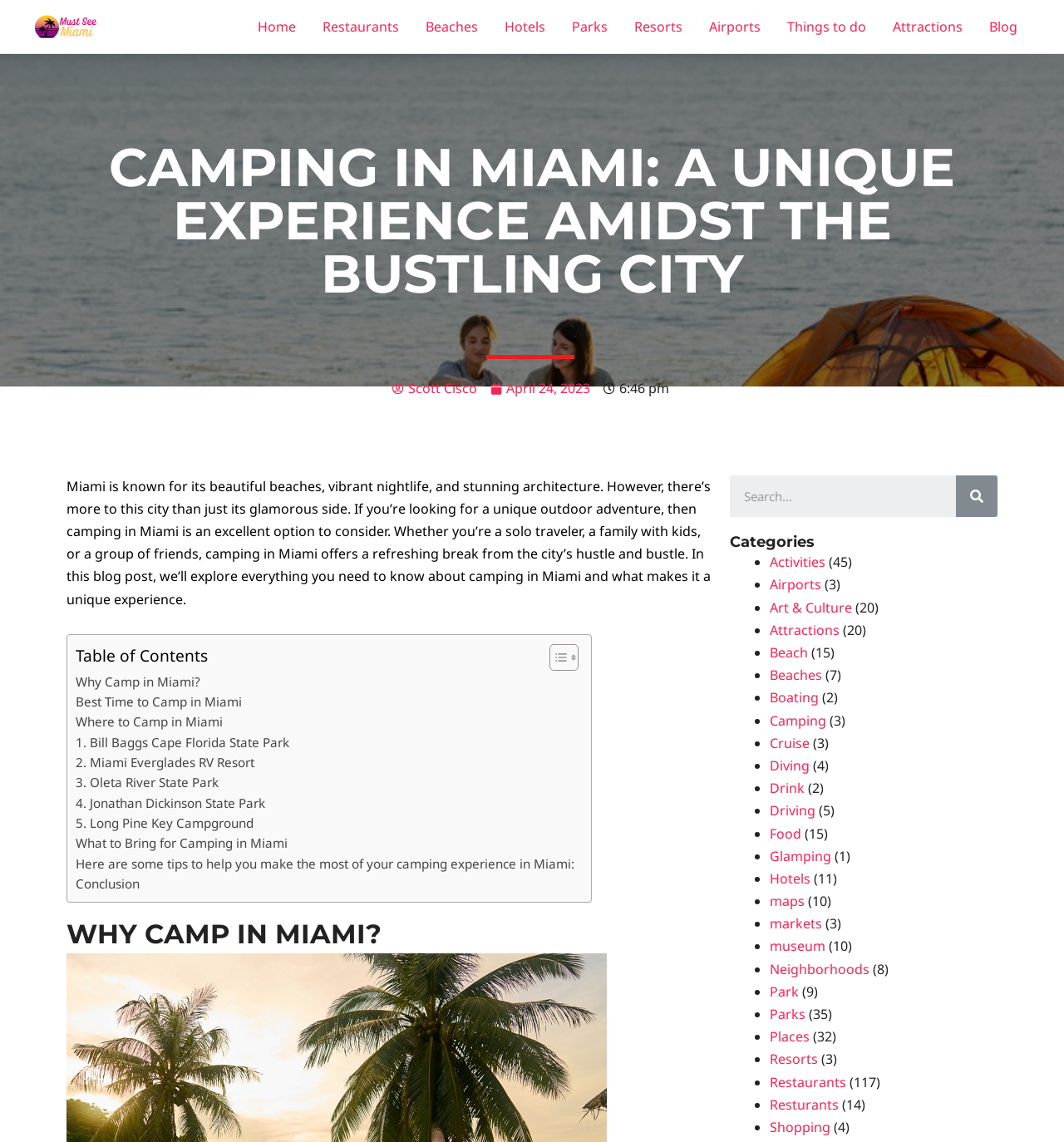From the element description Why Camp in Miami?, predict the bounding box coordinates of the UI element. The coordinates must be specified in the format (top-left x, top-left y, bottom-right x, bottom-right y) and should be within the 0 to 1 range.

[0.071, 0.588, 0.188, 0.606]